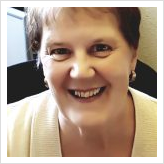Thoroughly describe everything you see in the image.

The image features a smiling woman named Lora Whitemarsh, who is identified as a housing consultant. She is pictured with a warm and welcoming expression, embodying the spirit of customer service in the housing industry. The background hints at an office setting, suggesting her professional environment where she assists clients in navigating the process of home ownership. Lora is dedicated to helping families explore their housing options, design their ideal homes, and understand the financial stability that comes from owning property. Her approachable demeanor reflects her commitment to providing personalized service tailored to the unique needs and desires of each client.